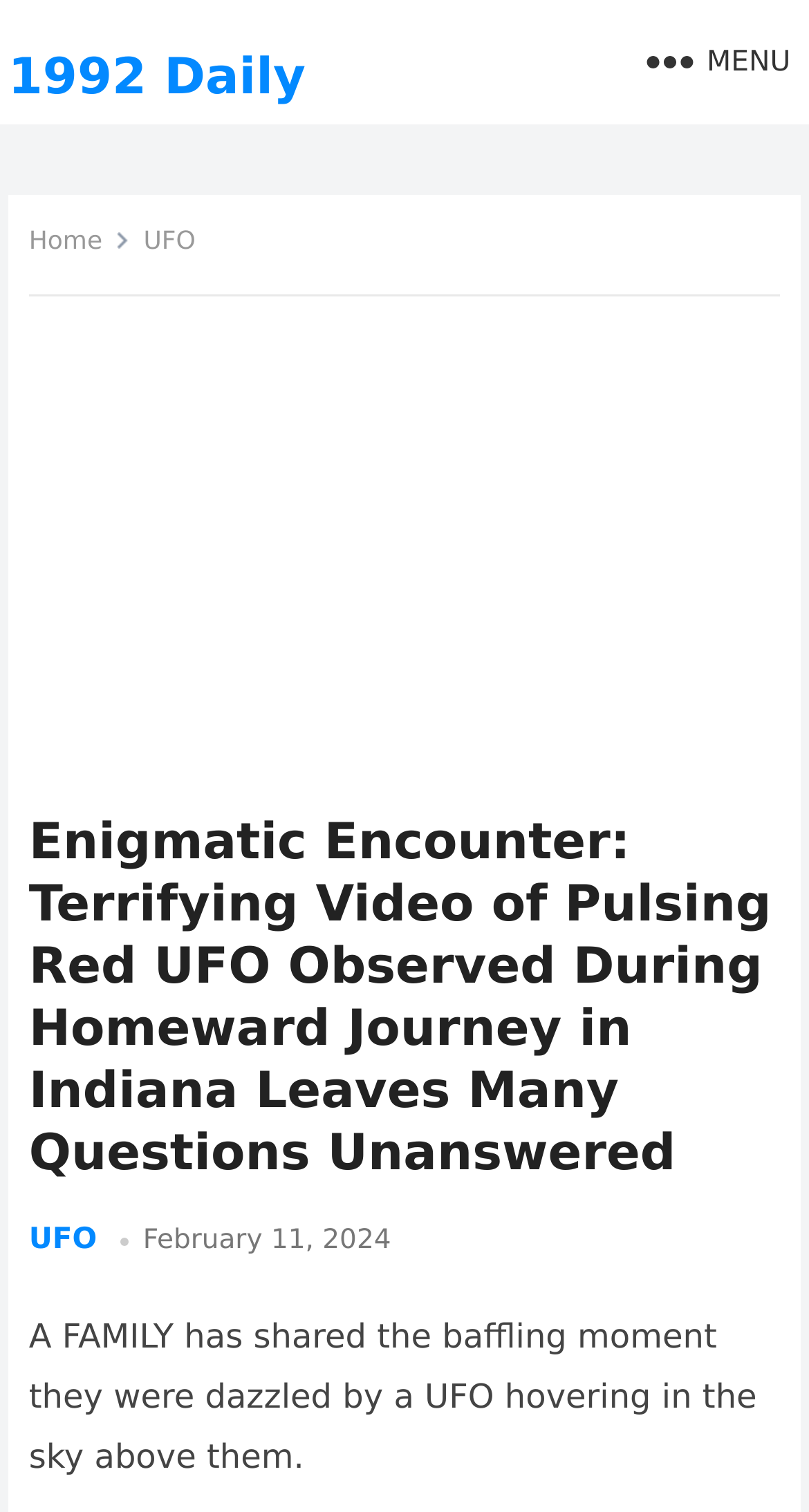Ascertain the bounding box coordinates for the UI element detailed here: "1992 Daily". The coordinates should be provided as [left, top, right, bottom] with each value being a float between 0 and 1.

[0.01, 0.0, 0.378, 0.103]